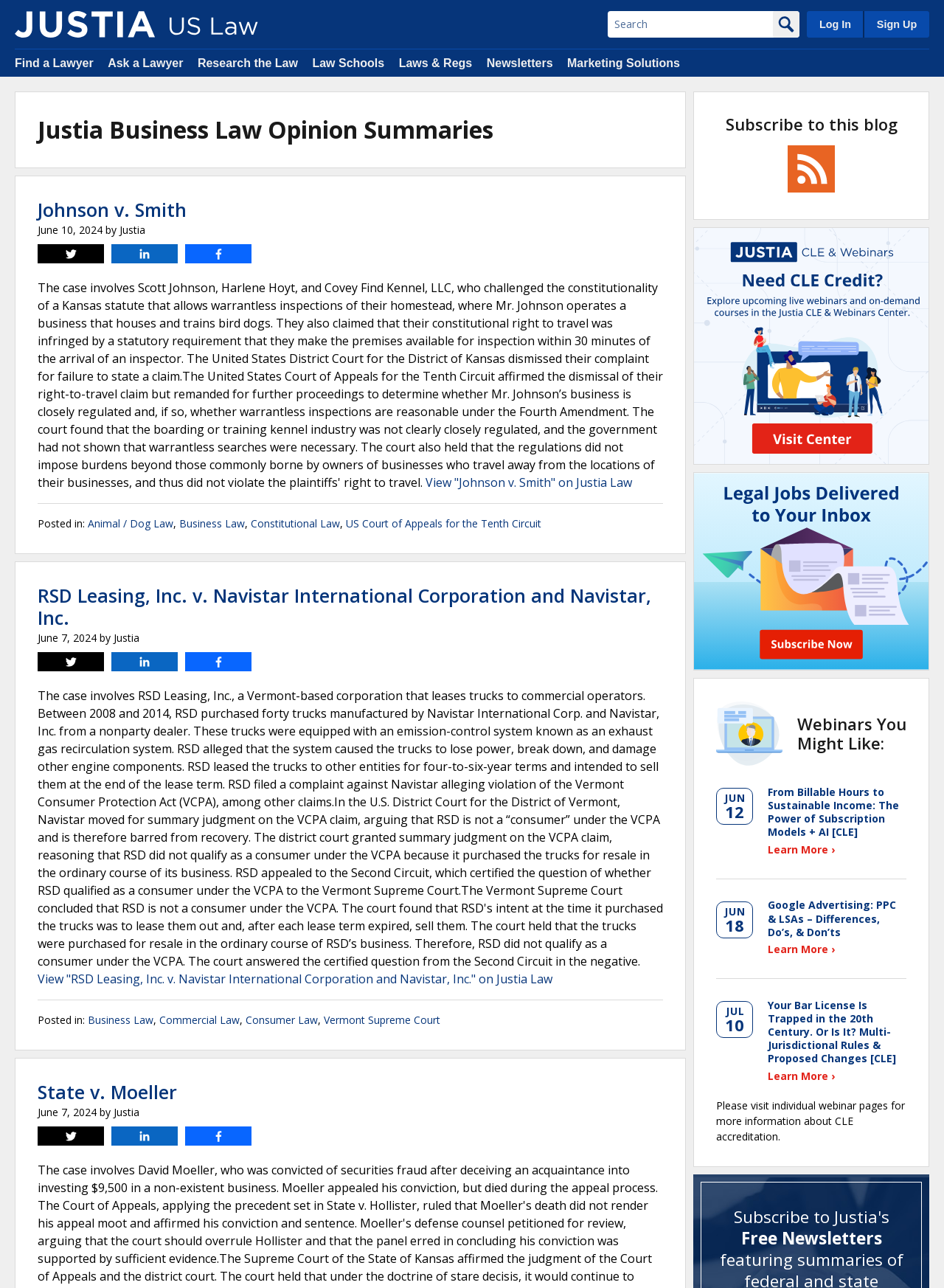Determine the bounding box coordinates of the section to be clicked to follow the instruction: "Log in to the website". The coordinates should be given as four float numbers between 0 and 1, formatted as [left, top, right, bottom].

[0.855, 0.009, 0.914, 0.029]